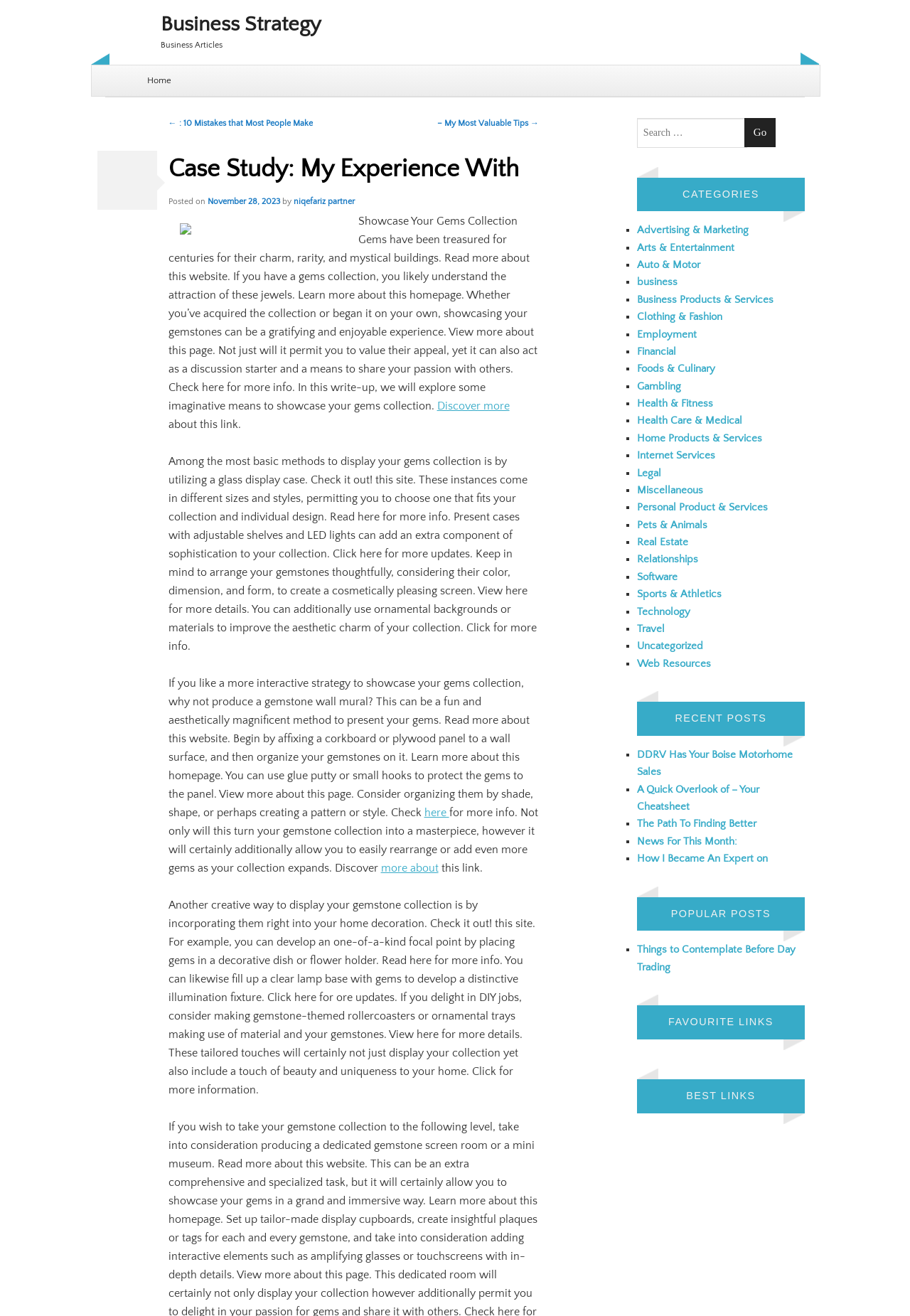Given the element description The Path To Finding Better, identify the bounding box coordinates for the UI element on the webpage screenshot. The format should be (top-left x, top-left y, bottom-right x, bottom-right y), with values between 0 and 1.

[0.7, 0.621, 0.831, 0.631]